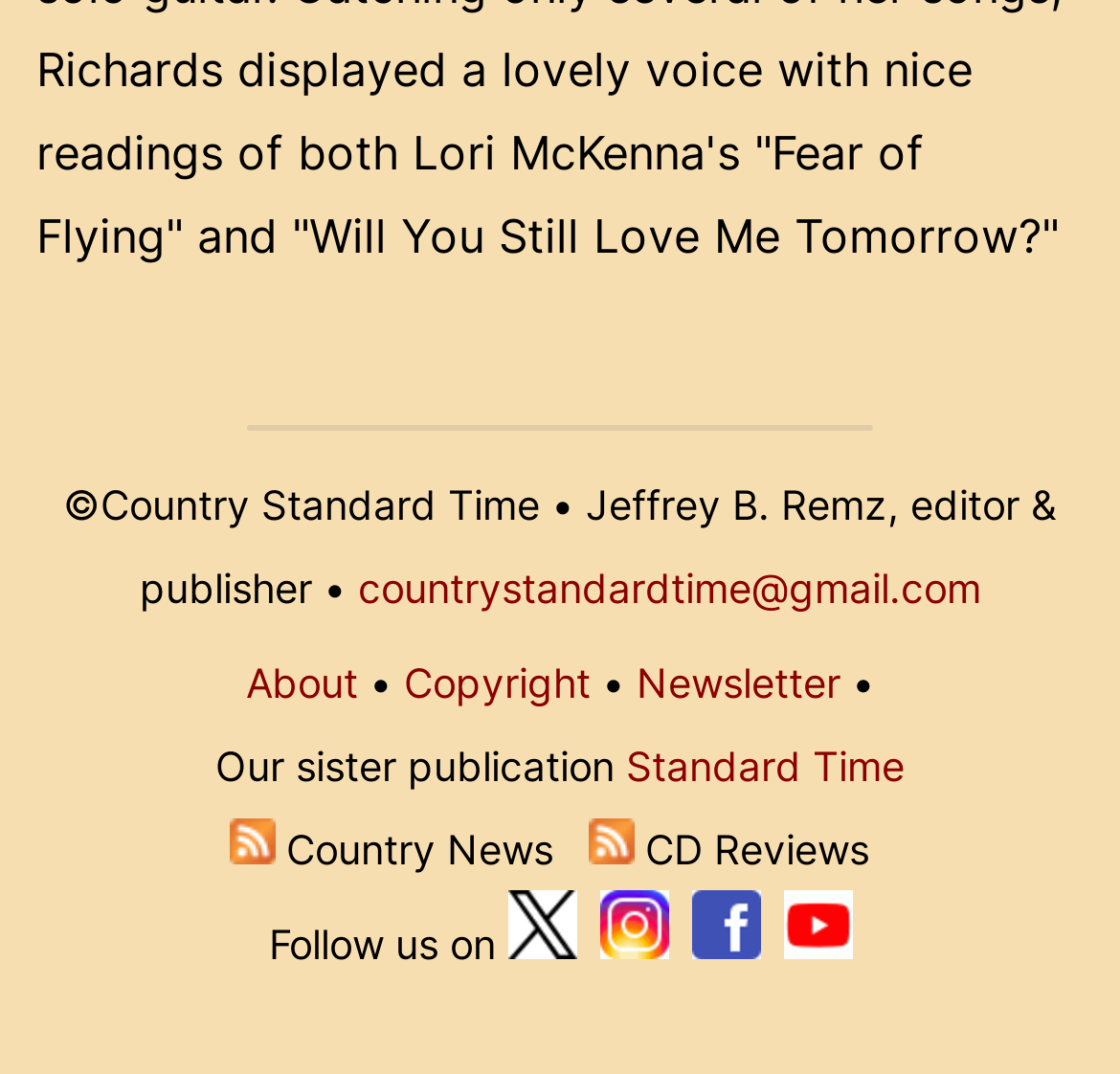Based on the image, please respond to the question with as much detail as possible:
Who is the editor and publisher of Country Standard Time?

The editor and publisher of Country Standard Time is mentioned in the copyright information at the bottom of the page, which states '©Country Standard Time • Jeffrey B. Remz, editor & publisher •'.